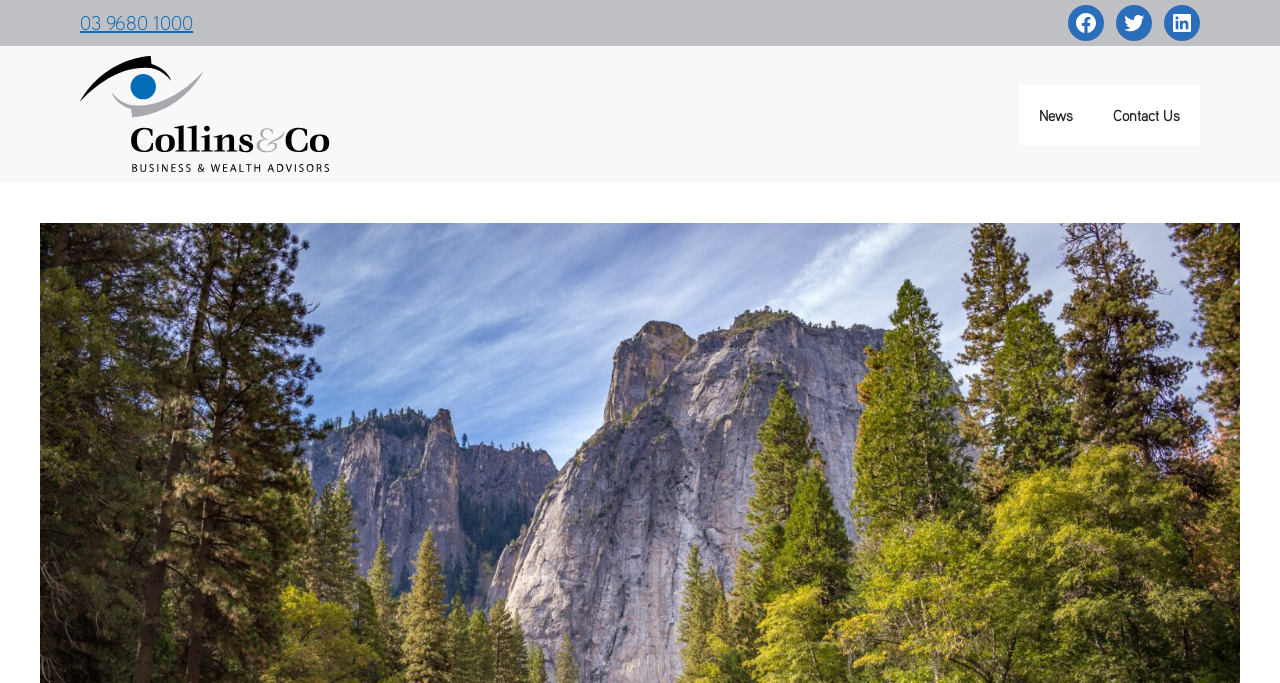Answer the question in one word or a short phrase:
What are the main navigation options?

News, Contact Us